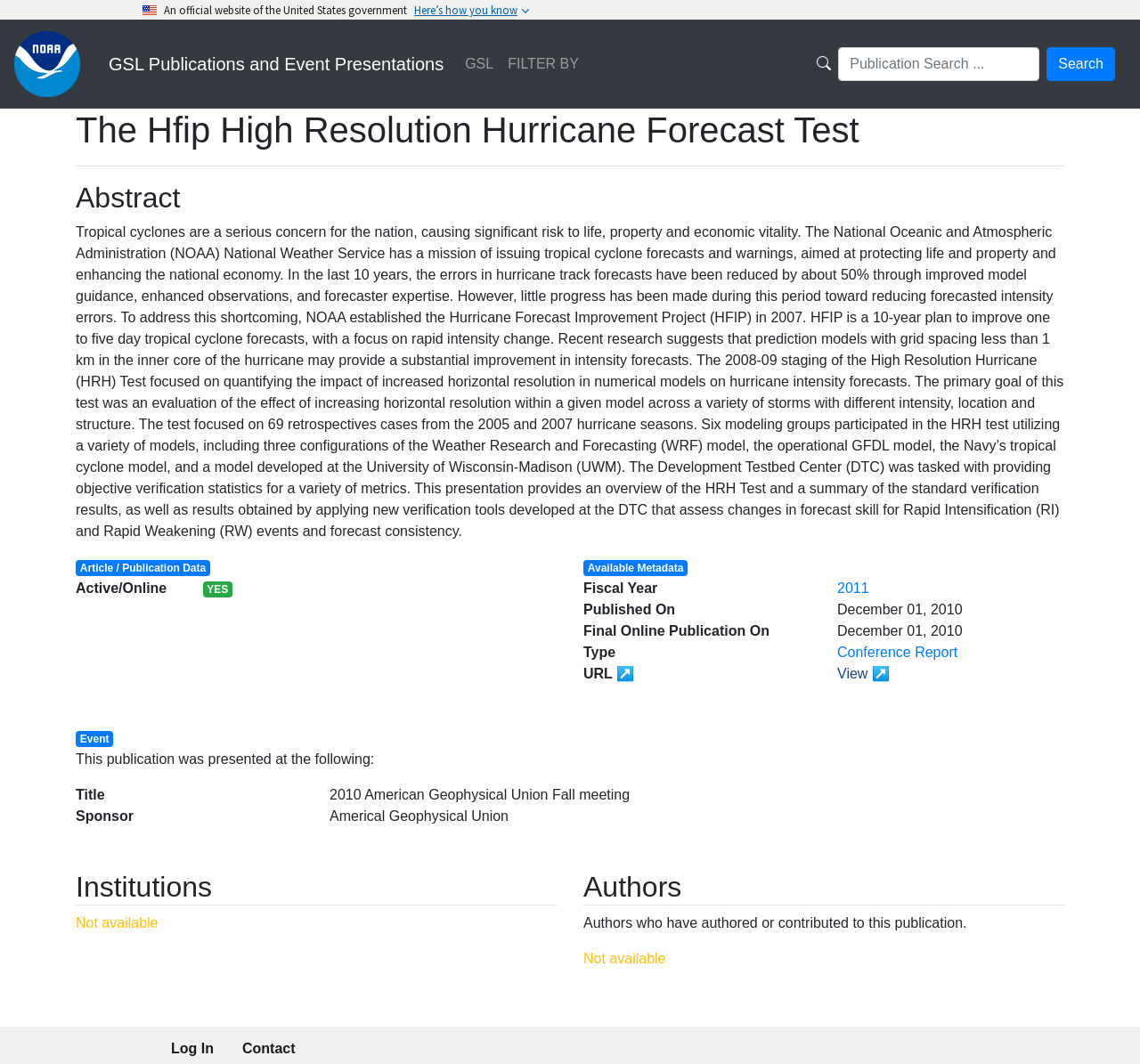Determine the bounding box coordinates of the region to click in order to accomplish the following instruction: "View publication". Provide the coordinates as four float numbers between 0 and 1, specifically [left, top, right, bottom].

[0.734, 0.626, 0.78, 0.641]